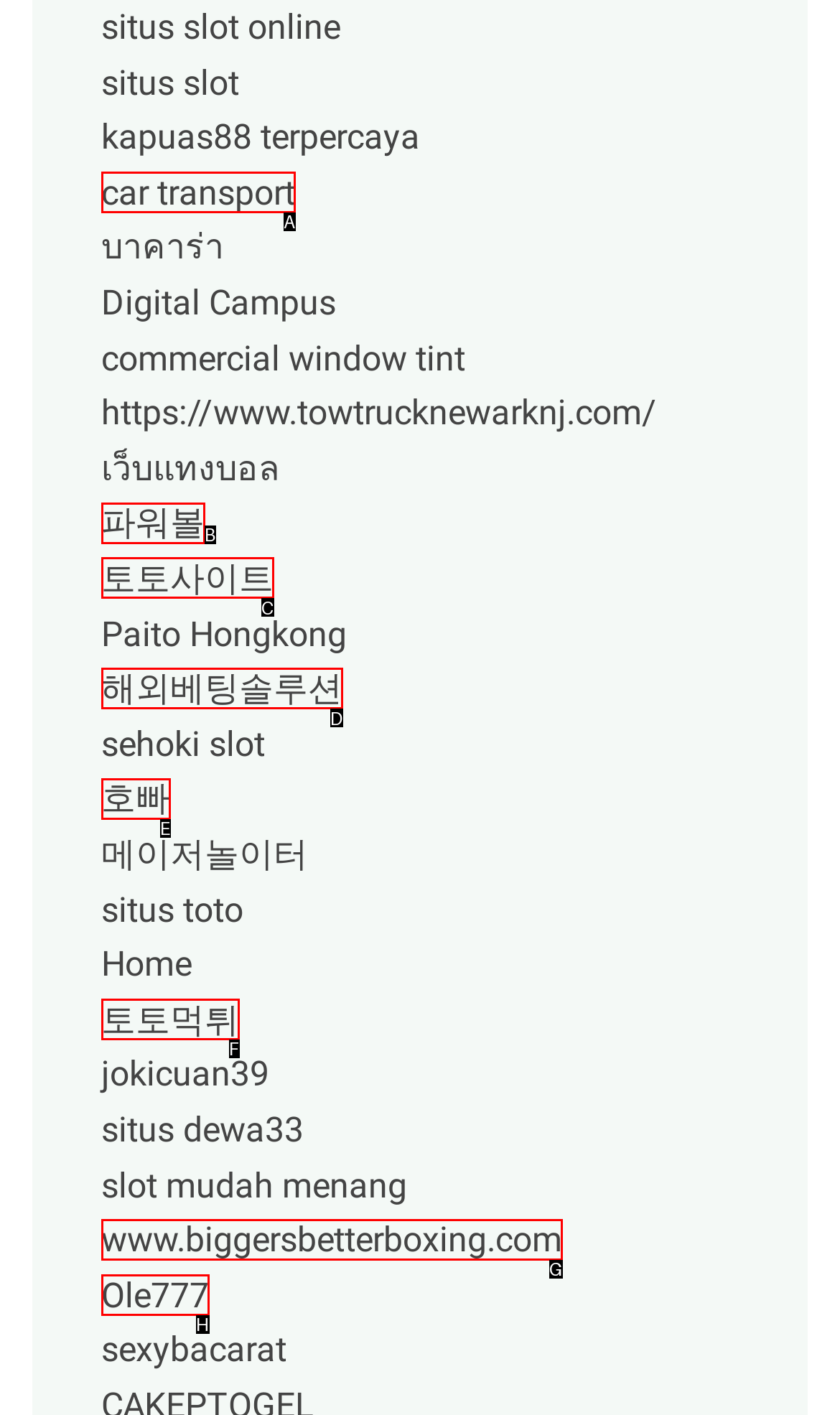Select the HTML element that matches the description: 토토사이트
Respond with the letter of the correct choice from the given options directly.

C